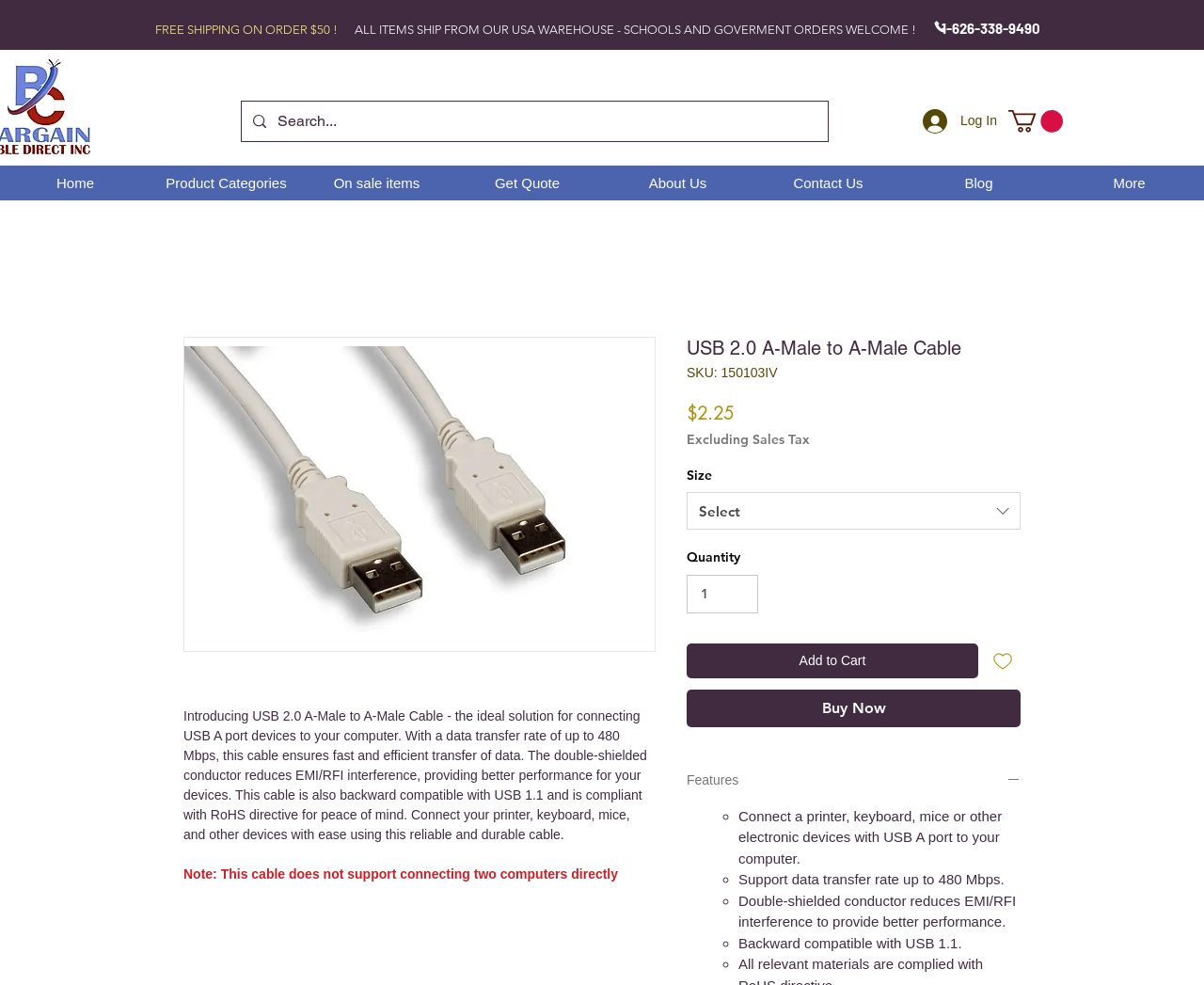Provide a brief response to the question using a single word or phrase: 
What is the minimum quantity of the USB 2.0 A-Male to A-Male Cable that can be purchased?

1